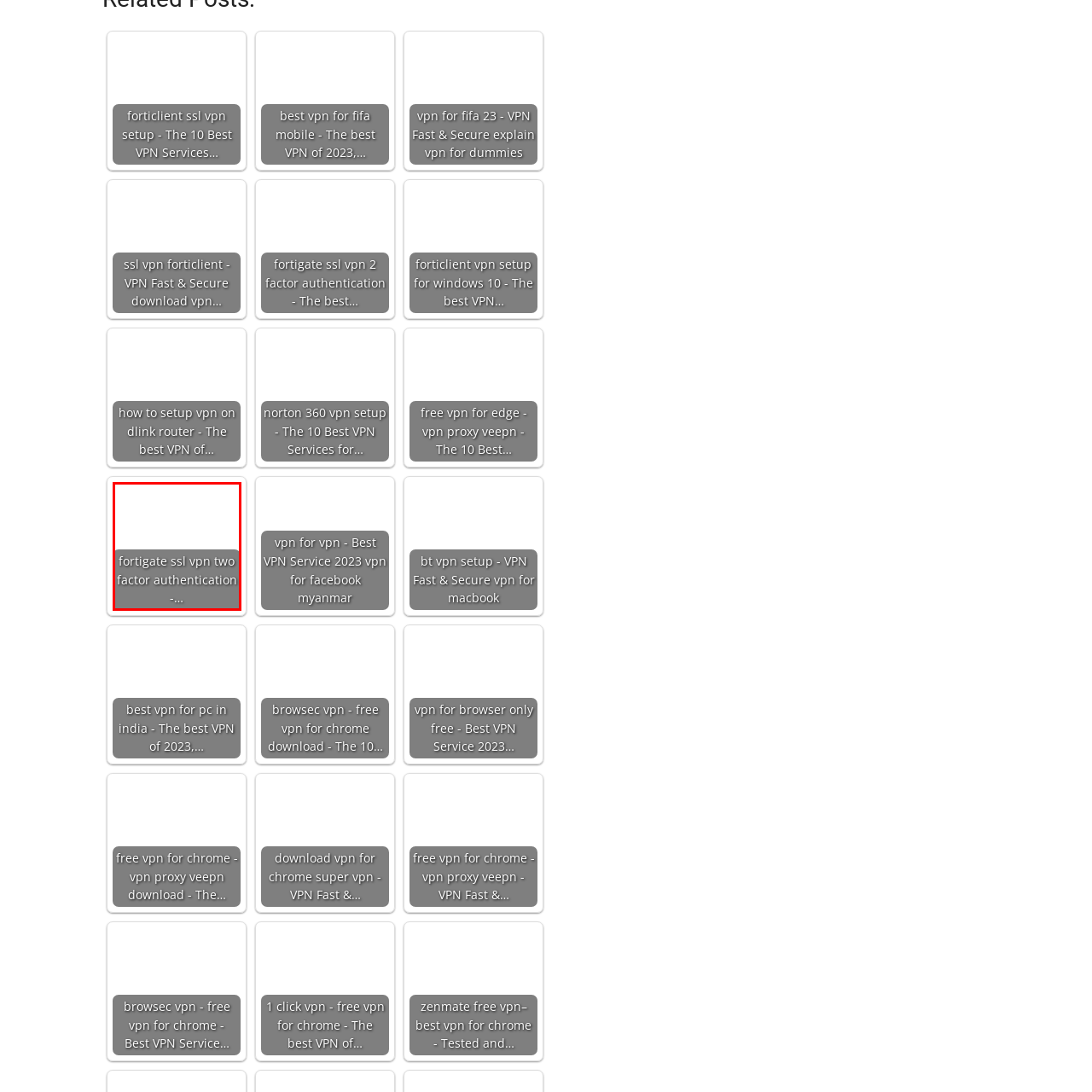Offer a detailed description of the content within the red-framed image.

This image is part of a webpage discussing "Fortigate SSL VPN two-factor authentication." The text prominently displayed on the image highlights the importance of implementing two-factor authentication for enhancing security in VPN connections. This feature helps protect sensitive data by requiring an additional verification step beyond just a password, emphasizing best practices in cybersecurity for users accessing Fortigate SSL VPN services. The overall context of the image suggests a focus on secure and reliable VPN usage, particularly for organizations and individuals needing secure remote access.